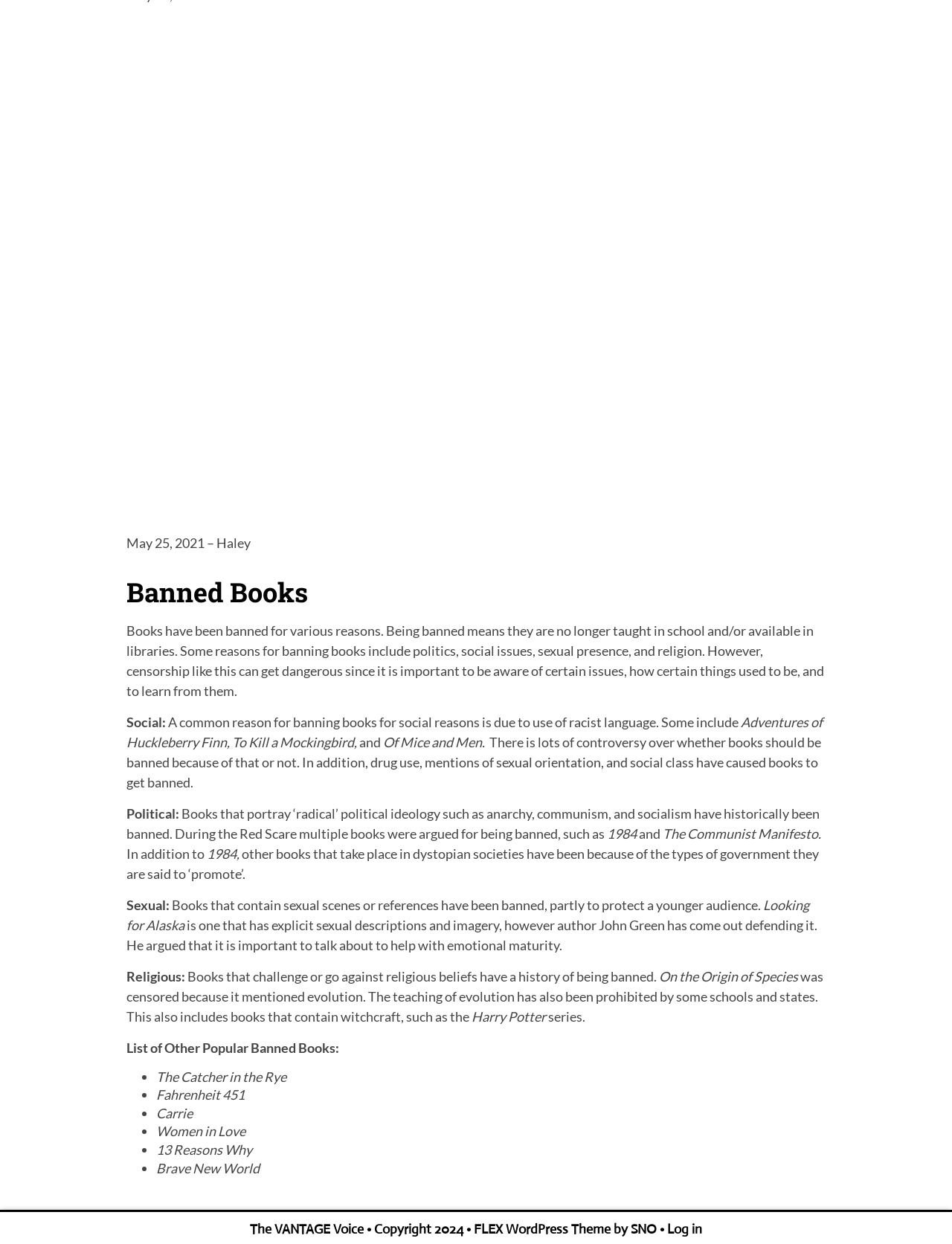What is the name of the author who defended his book 'Looking for Alaska'? Based on the screenshot, please respond with a single word or phrase.

John Green